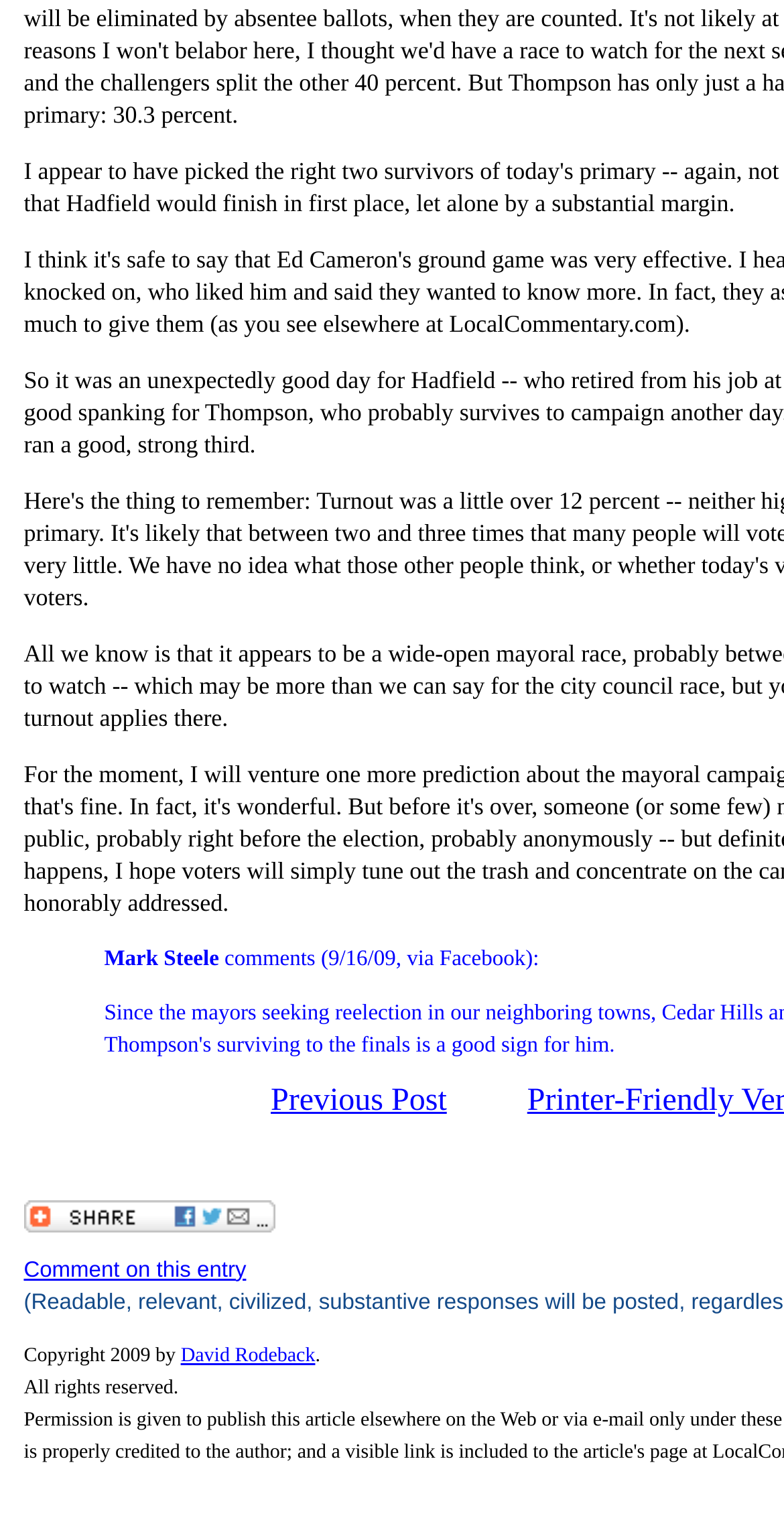Using the image as a reference, answer the following question in as much detail as possible:
What is the purpose of the 'Comment on this entry' link?

The 'Comment on this entry' link is likely used to allow users to comment on the post, as it is placed below the post content and is labeled as such.